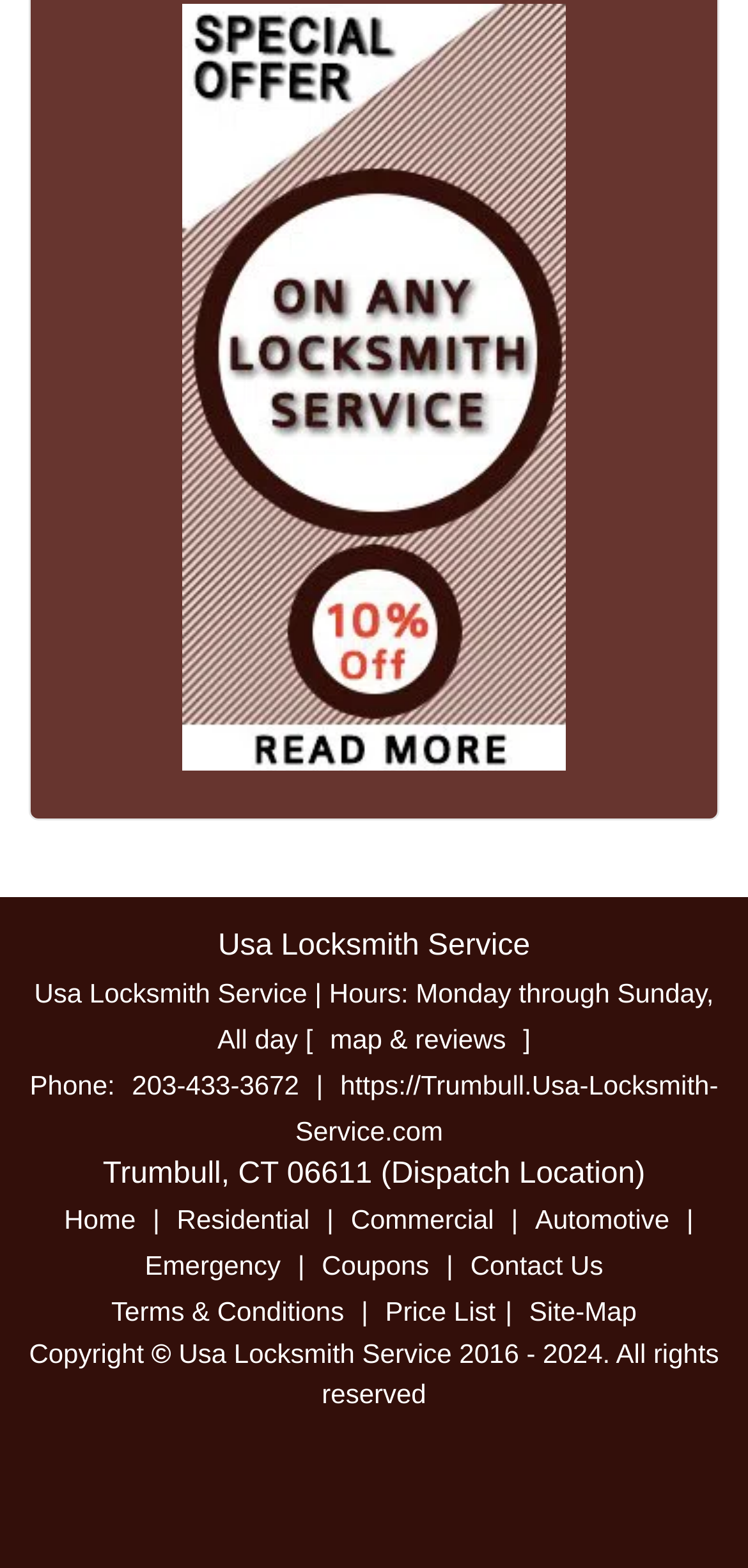Mark the bounding box of the element that matches the following description: "Contact".

None